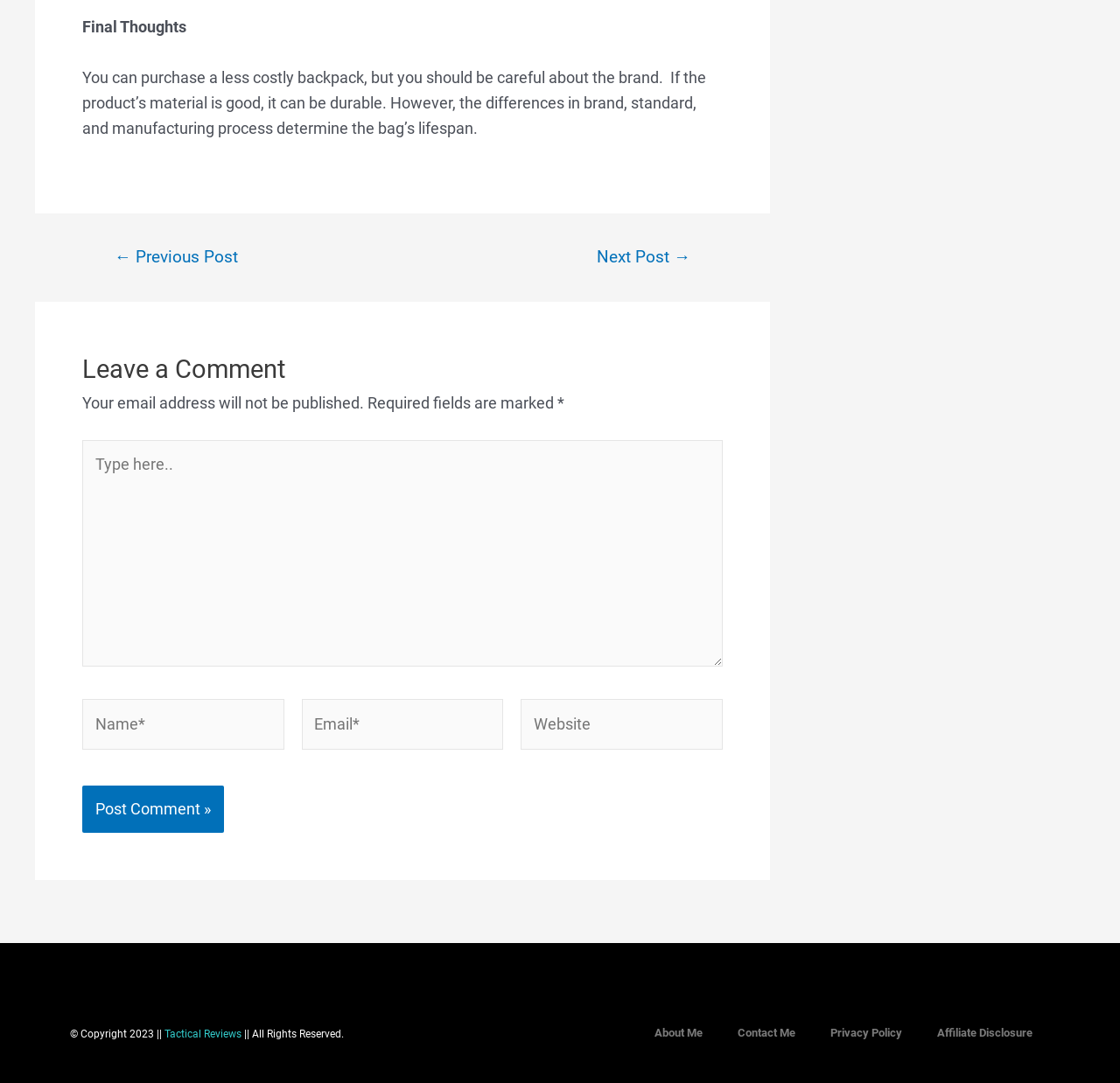Pinpoint the bounding box coordinates of the element to be clicked to execute the instruction: "Click to post a comment".

[0.073, 0.726, 0.2, 0.769]